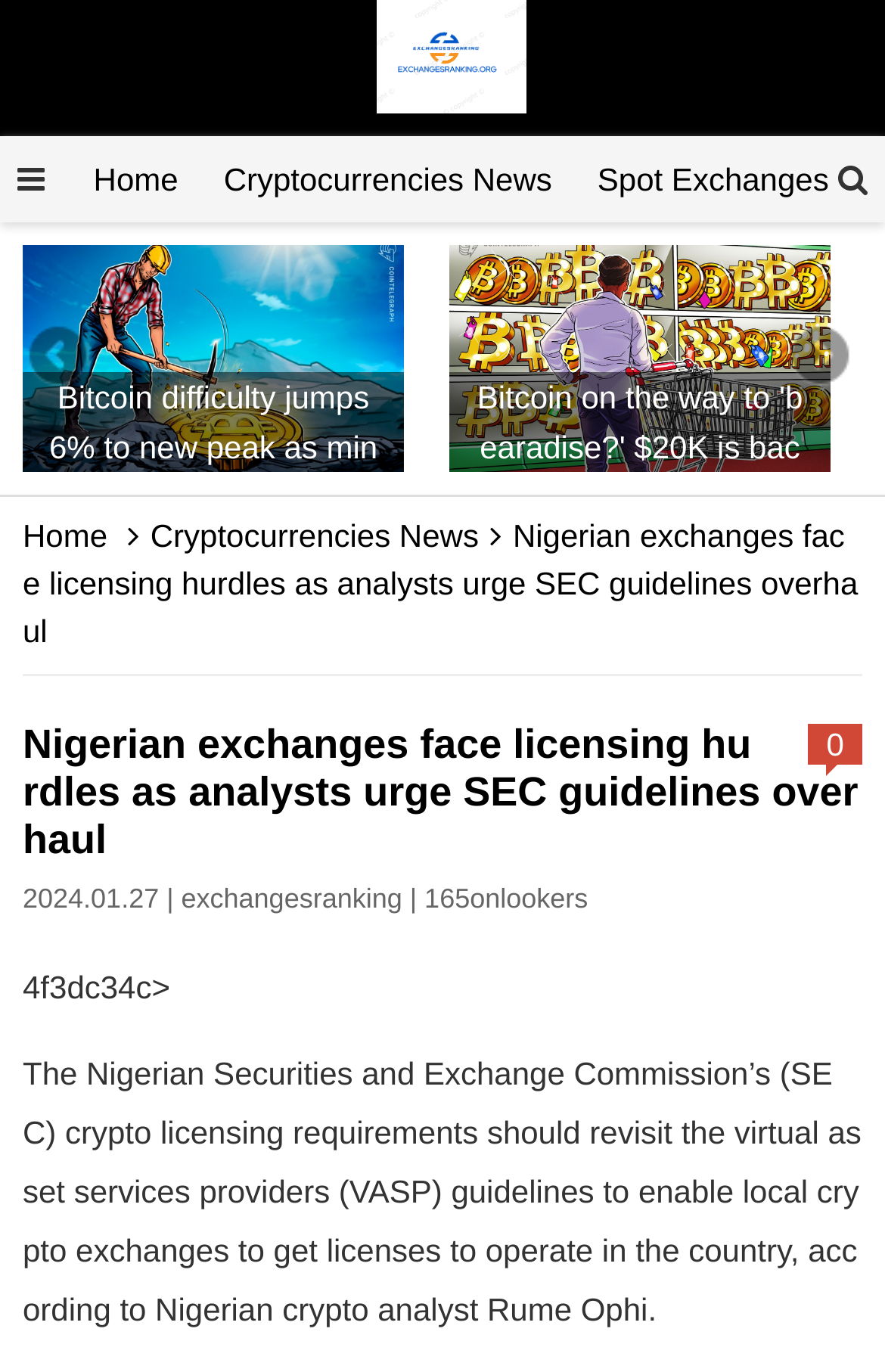What is the name of the Nigerian crypto analyst mentioned in the article?
Refer to the image and give a detailed response to the question.

The article mentions a Nigerian crypto analyst, Rume Ophi, who suggests that the Nigerian Securities and Exchange Commission's crypto licensing requirements should be revisited to enable local crypto exchanges to get licenses to operate in the country.